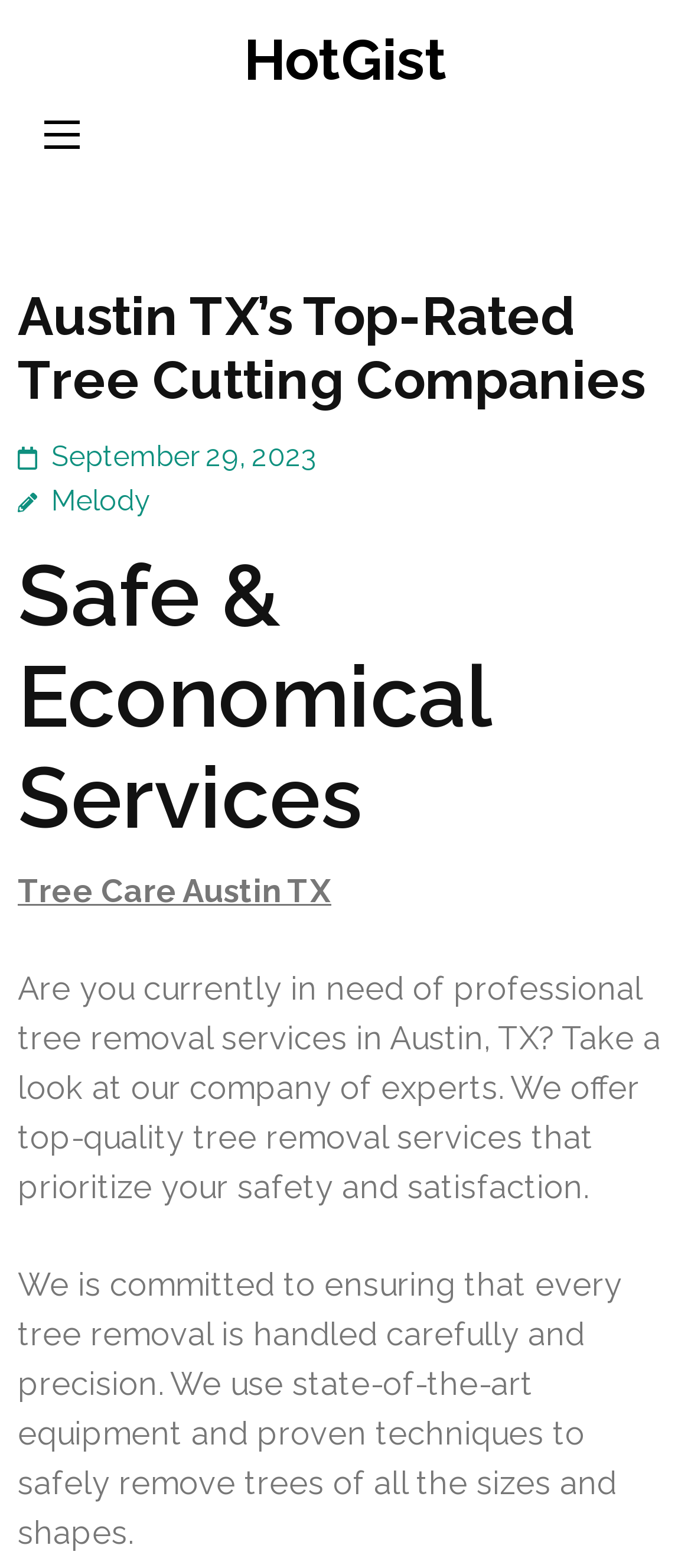Respond to the following query with just one word or a short phrase: 
What is the location of the company's services?

Austin, TX